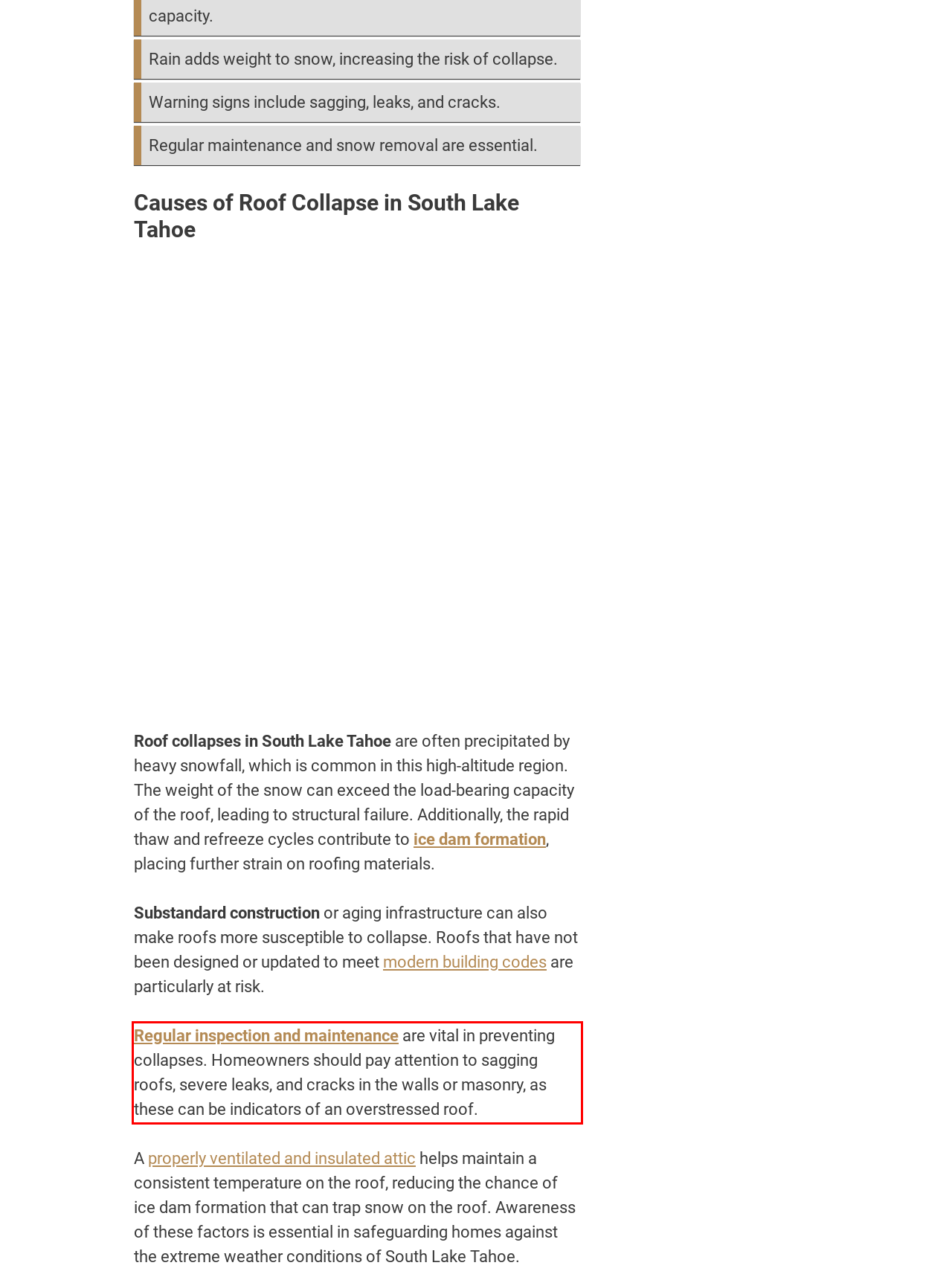You have a screenshot of a webpage, and there is a red bounding box around a UI element. Utilize OCR to extract the text within this red bounding box.

Regular inspection and maintenance are vital in preventing collapses. Homeowners should pay attention to sagging roofs, severe leaks, and cracks in the walls or masonry, as these can be indicators of an overstressed roof.